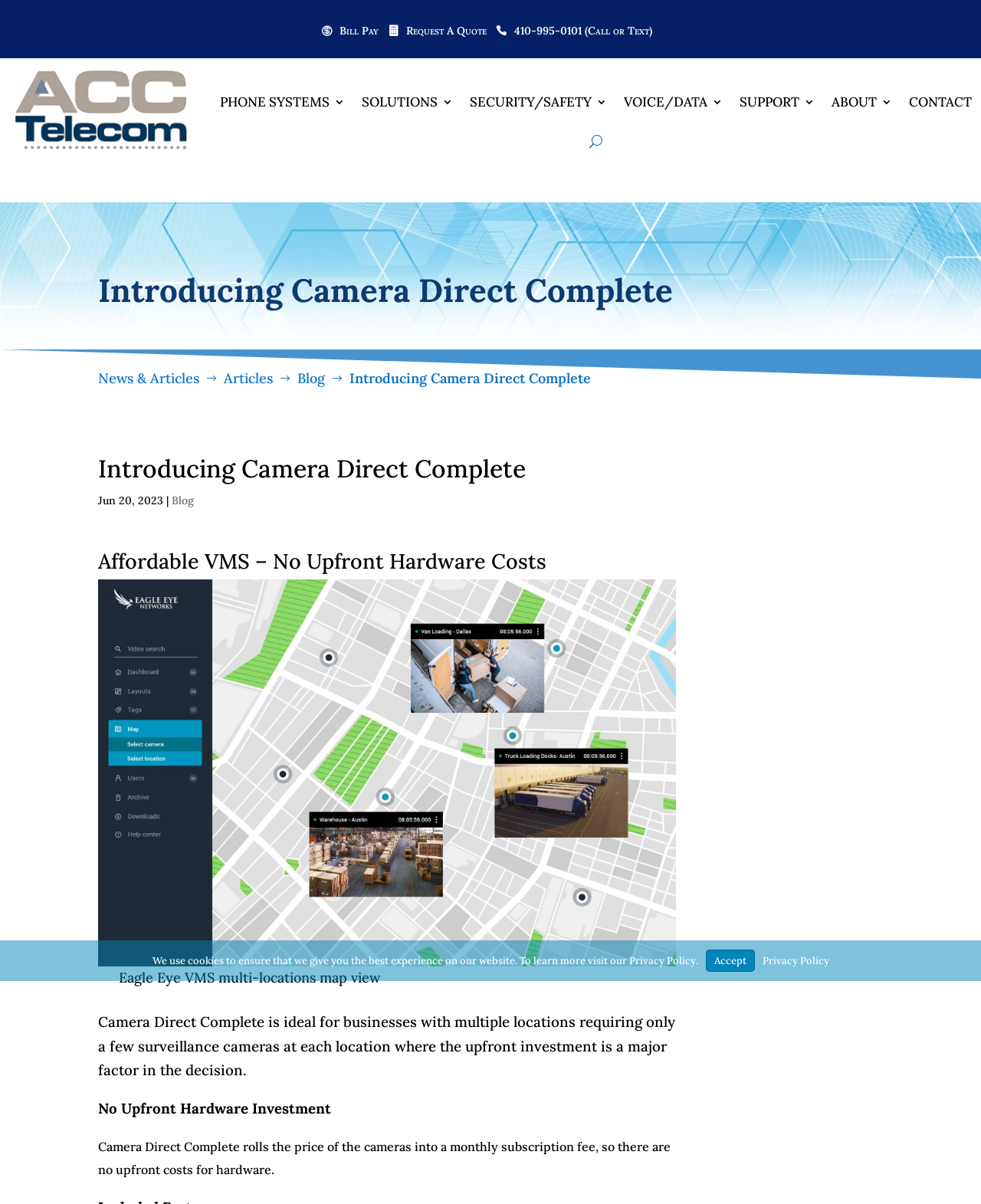Explain the webpage's design and content in an elaborate manner.

The webpage is about ACC Telecom, a company that offers various services including phone systems, solutions, security, voice/data, support, and more. At the top, there are several links to different sections of the website, including "Bill Pay", "Request A Quote", and "PHONE SYSTEMS 3". Below these links, there is a logo of ACC Telecom Columbia, MD, accompanied by a link to the same.

The main content of the webpage is about "Camera Direct Complete", a service offered by ACC Telecom. There is a heading that introduces this service, followed by a brief description and a link to "News & Articles". Below this, there are links to "Articles" and "Blog".

The main section of the webpage is divided into two parts. On the left, there is a heading that reads "Affordable VMS – No Upfront Hardware Costs", followed by a description list that explains the benefits of Camera Direct Complete. This list includes a link to "Eagle Eye VMS multi-locations map view", which is accompanied by an image. On the right, there is a block of text that describes the service in more detail, highlighting the advantage of no upfront hardware investment.

At the bottom of the webpage, there is a notice about the use of cookies, with links to "Accept" and "Privacy Policy". There is also a button to open the toolbar accessibility feature, accompanied by an image of a person.